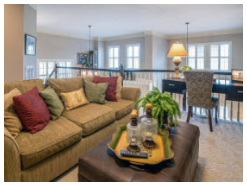Craft a thorough explanation of what is depicted in the image.

The image captures a cozy and inviting living room space, featuring a plush sofa adorned with an assortment of colorful throw pillows in rich shades of red and gold. The sofa is positioned on a soft, beige carpet that accentuates the warmth of the room. In front of the sofa, a stylish dark coffee table holds decorative items, including glass bottles that add an elegant touch to the decor. To the right, a chic desk chair complements a small workspace, illuminated by a stylish lamp that casts a warm glow. Large windows in the background allow natural light to flood the space, creating a bright and airy atmosphere. This inviting room exemplifies modern comfort and is well-suited for relaxation or entertaining guests.